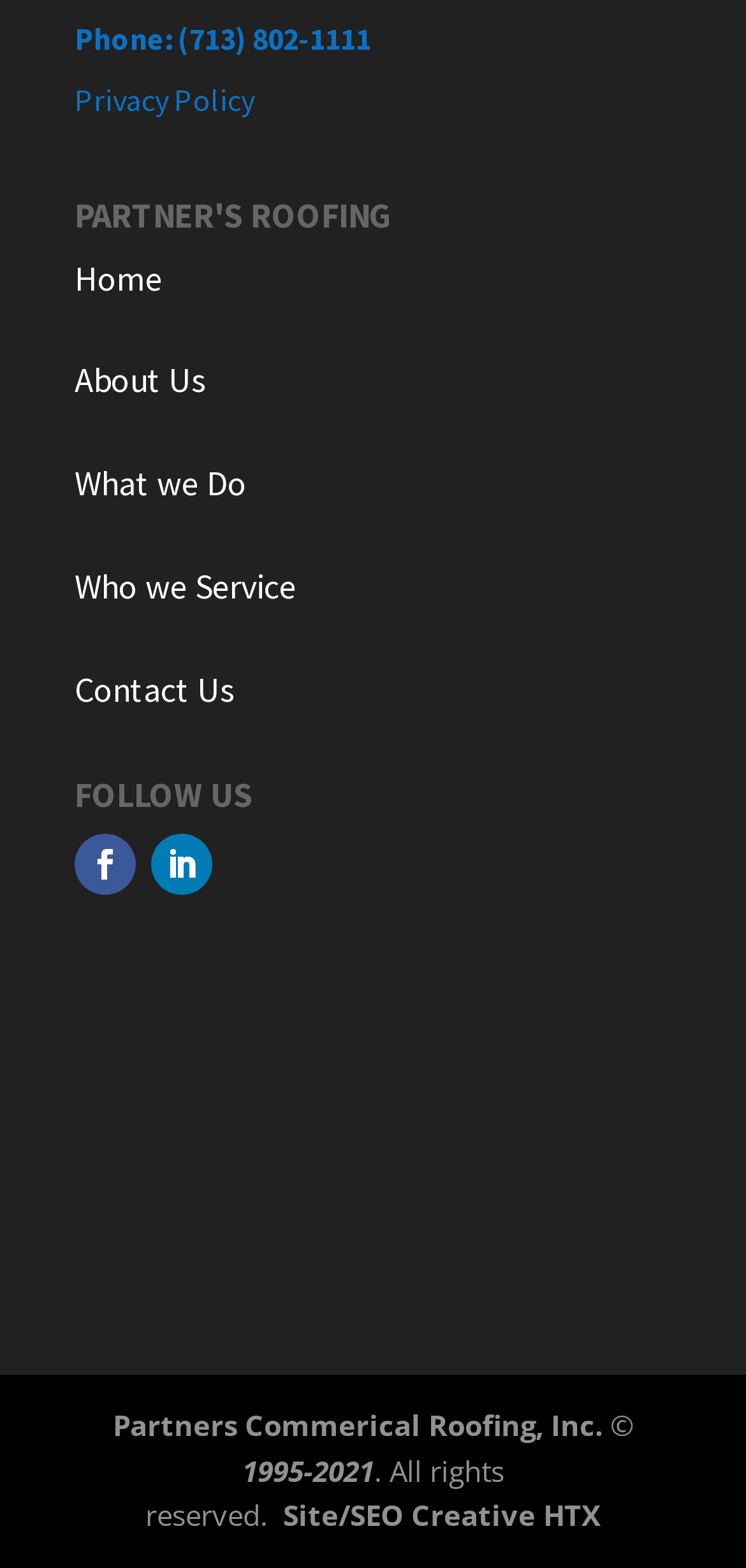What is the year range of the copyright on the webpage?
Using the image as a reference, answer the question with a short word or phrase.

1995-2021